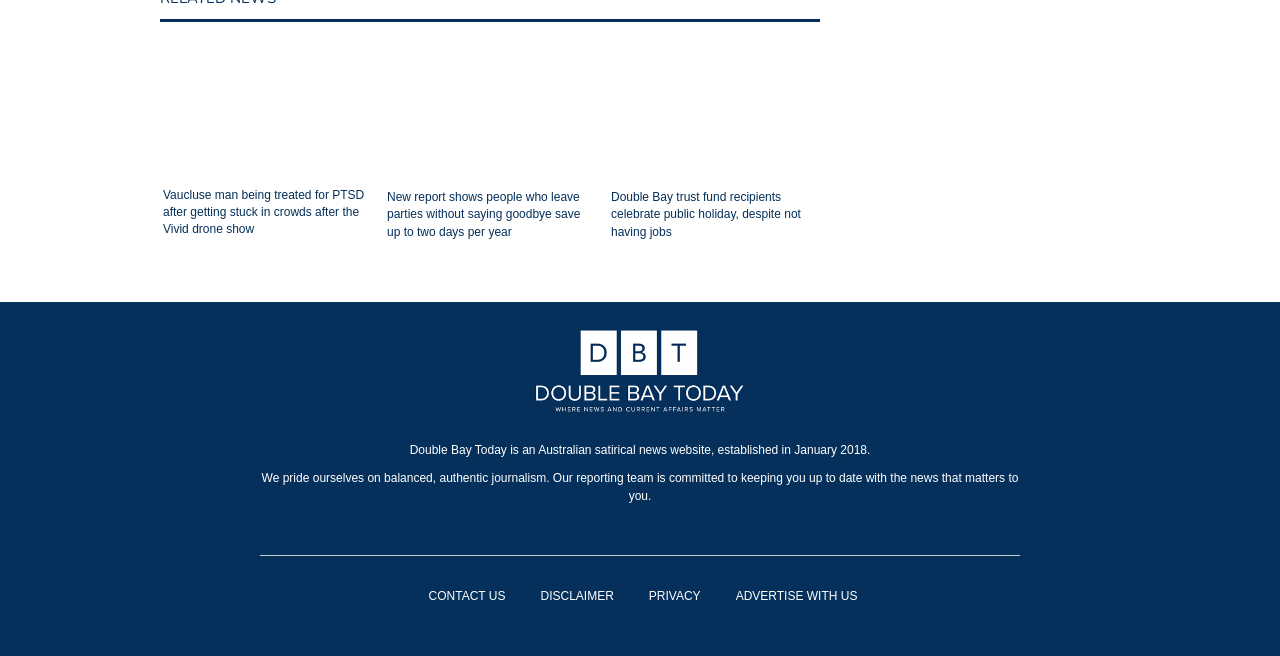Identify the bounding box coordinates for the region of the element that should be clicked to carry out the instruction: "read about Vaucluse man being treated for PTSD". The bounding box coordinates should be four float numbers between 0 and 1, i.e., [left, top, right, bottom].

[0.127, 0.286, 0.285, 0.36]